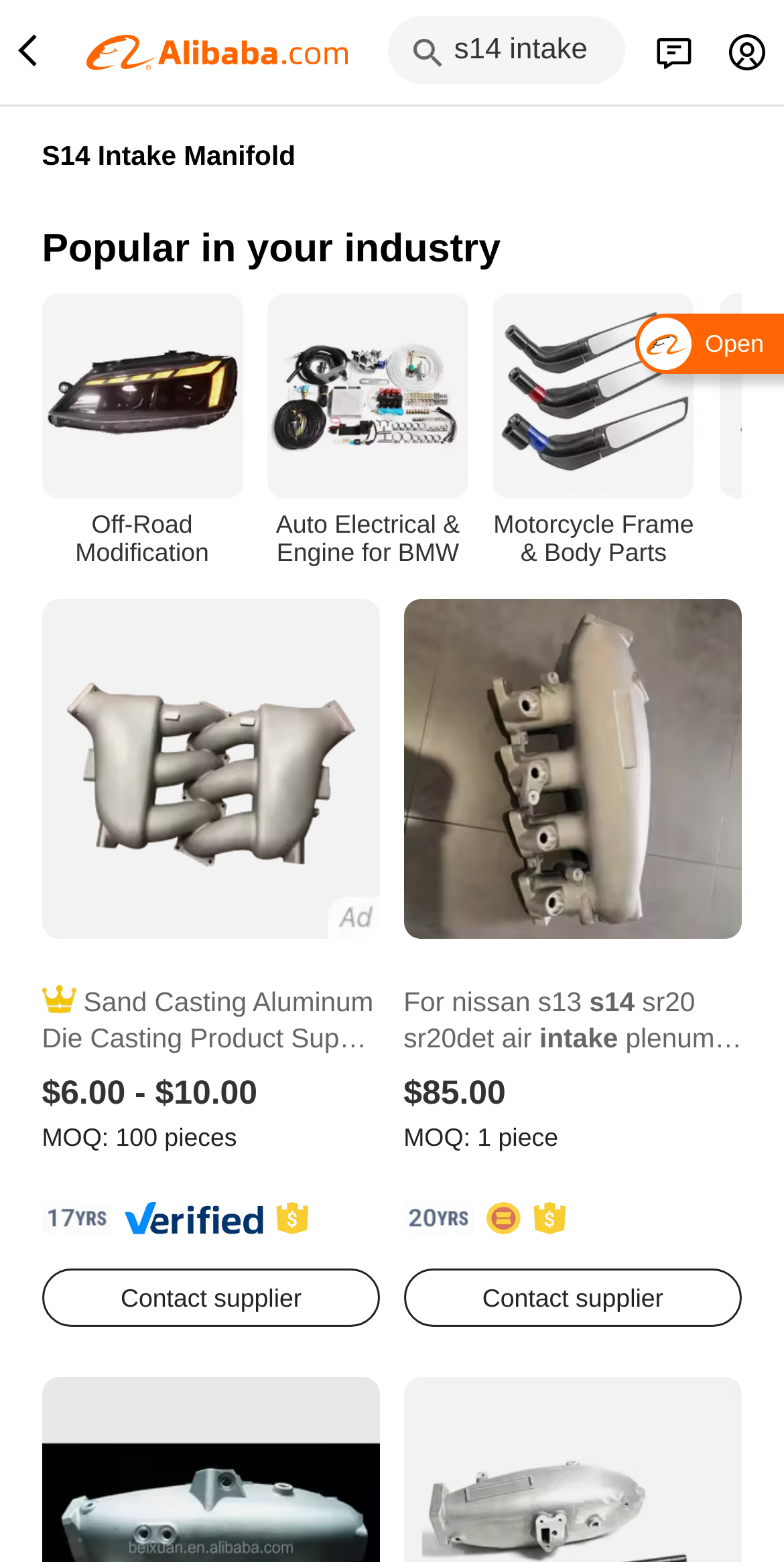Locate the UI element that matches the description Contact supplier in the webpage screenshot. Return the bounding box coordinates in the format (top-left x, top-left y, bottom-right x, bottom-right y), with values ranging from 0 to 1.

[0.515, 0.812, 0.947, 0.85]